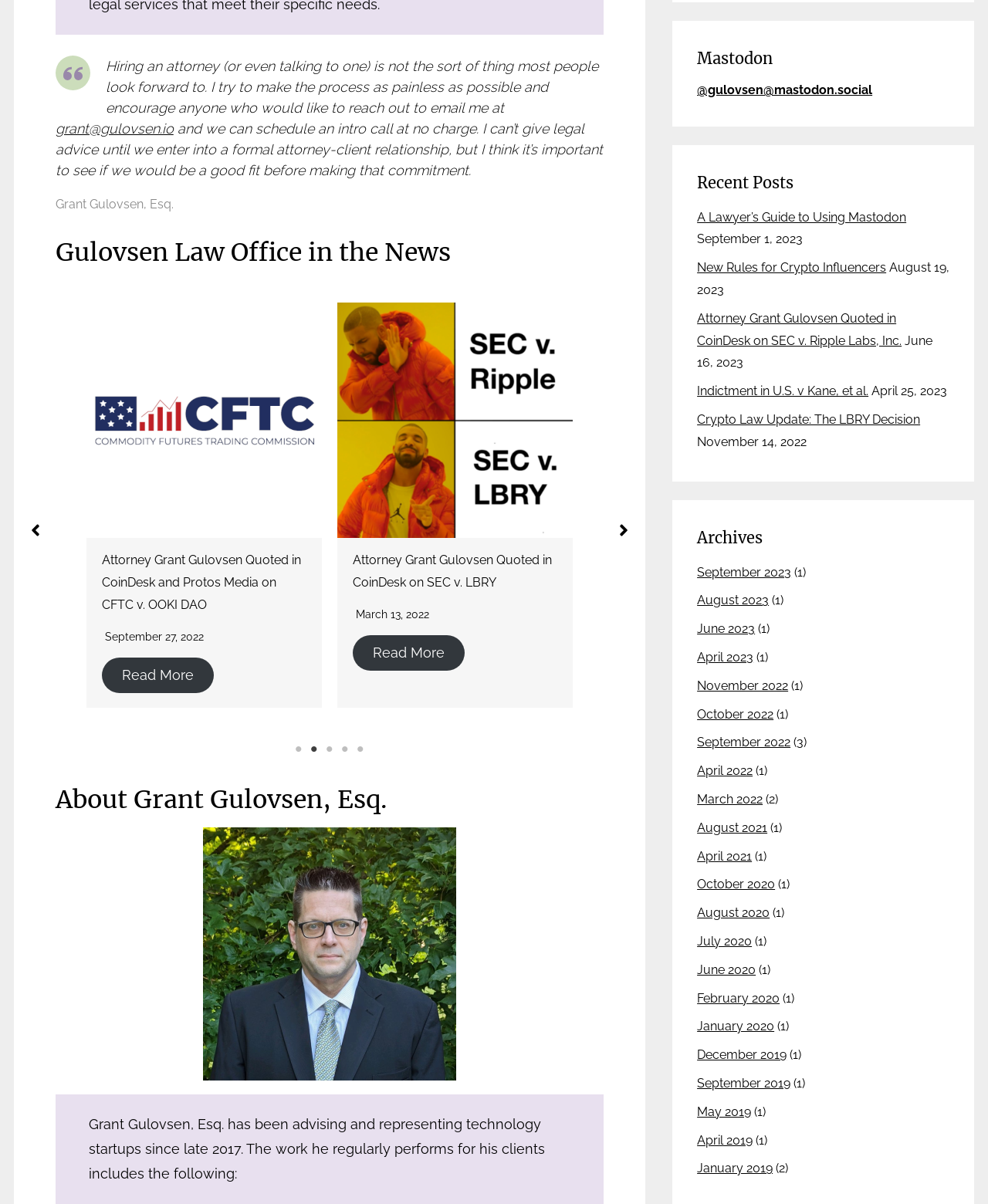Please locate the UI element described by "New Rules for Crypto Influencers" and provide its bounding box coordinates.

[0.706, 0.216, 0.897, 0.228]